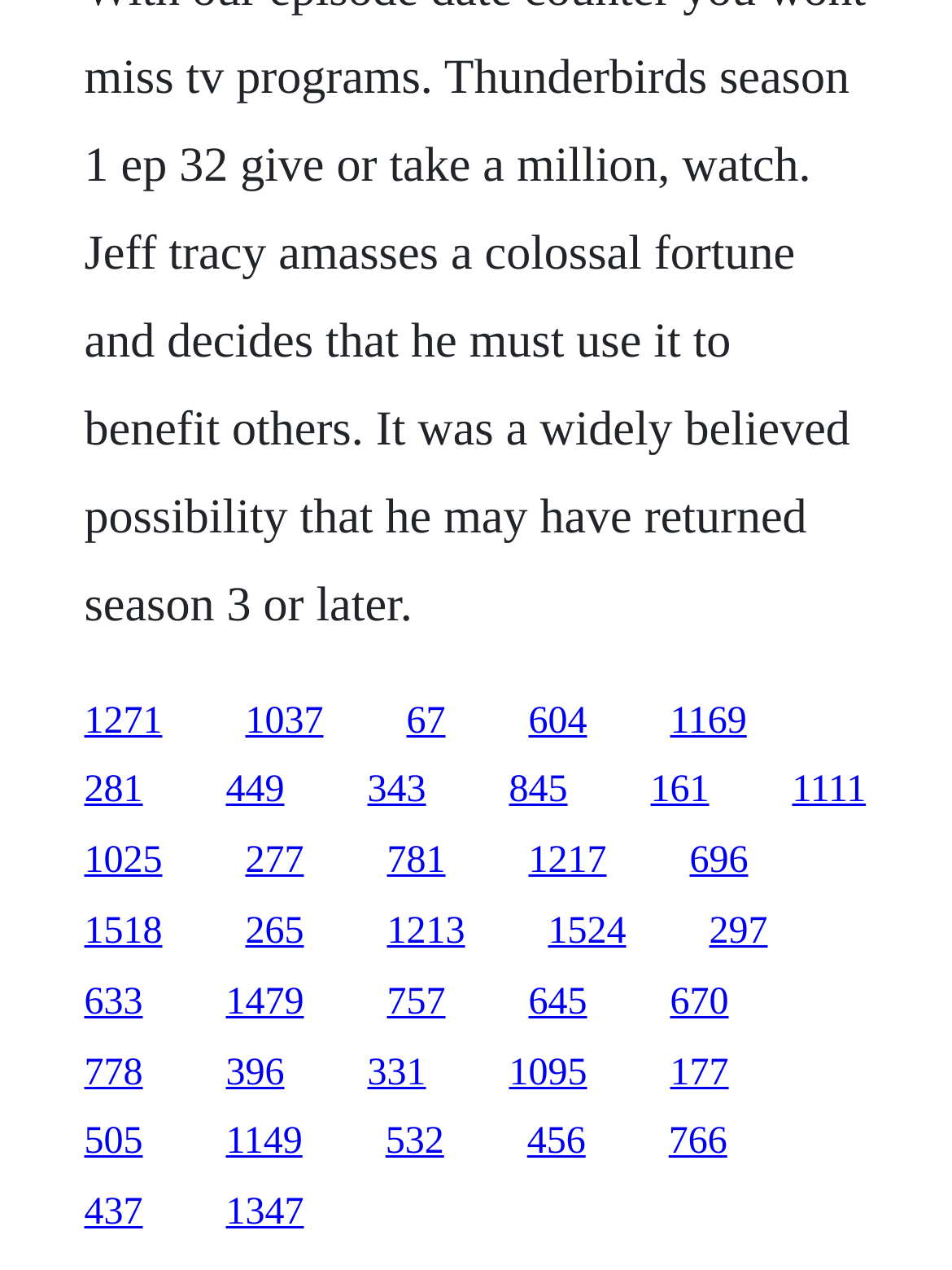Please look at the image and answer the question with a detailed explanation: Are there any links with overlapping bounding boxes?

I checked the bounding box coordinates of each link, and none of them overlap with each other.